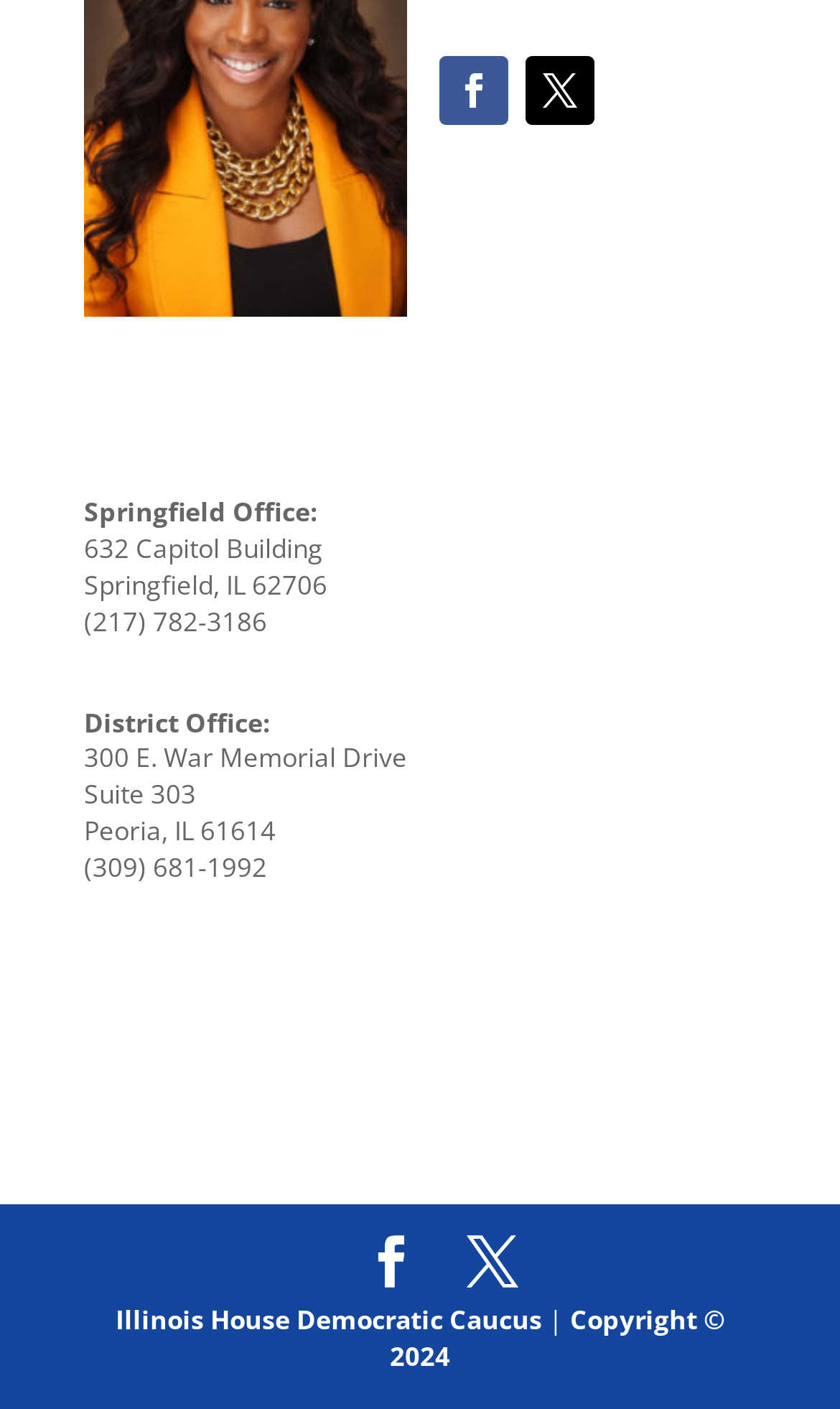How many offices are listed?
Answer briefly with a single word or phrase based on the image.

2